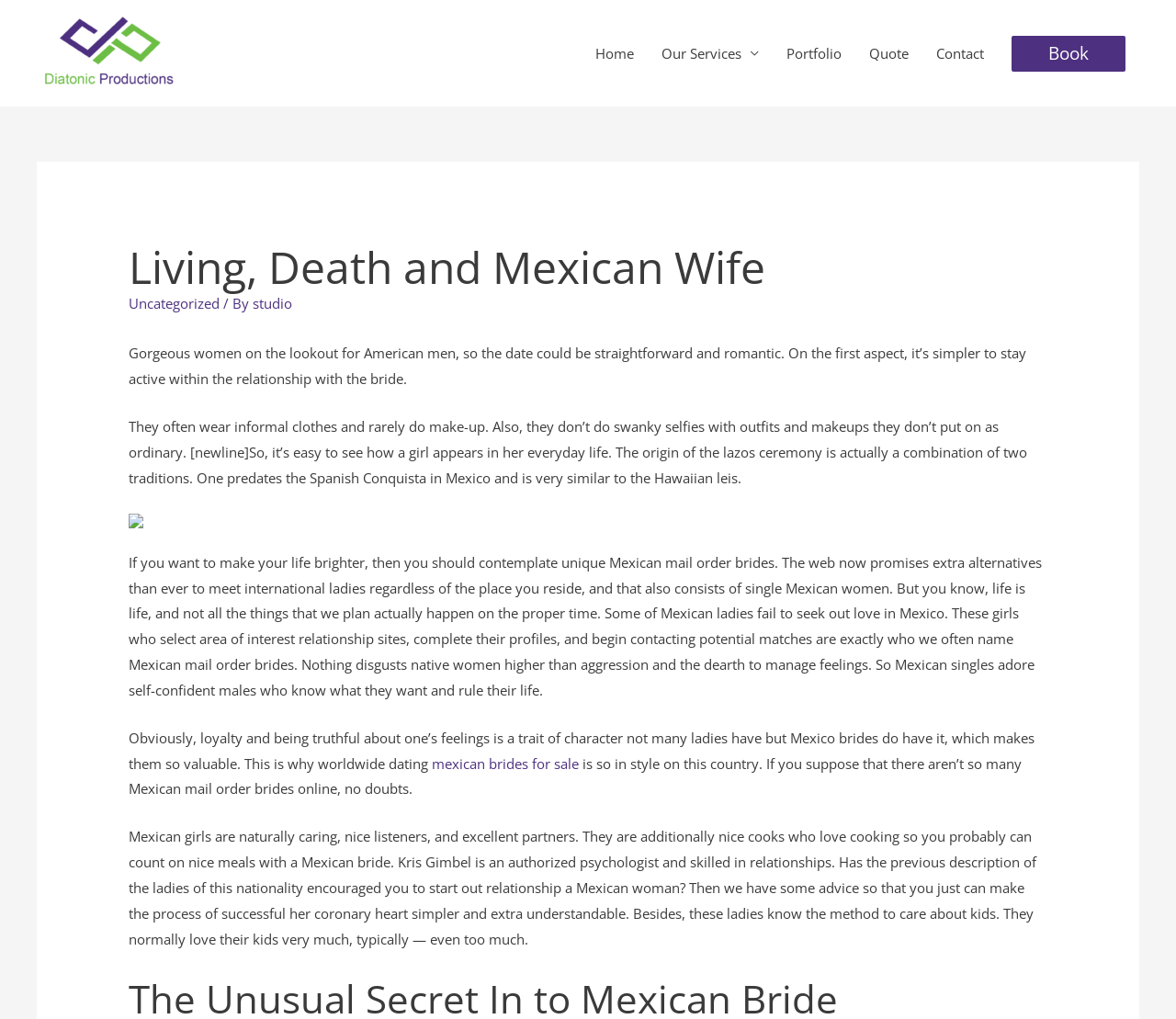Please specify the bounding box coordinates of the clickable region to carry out the following instruction: "Click the 'Contact' link". The coordinates should be four float numbers between 0 and 1, in the format [left, top, right, bottom].

[0.784, 0.025, 0.848, 0.079]